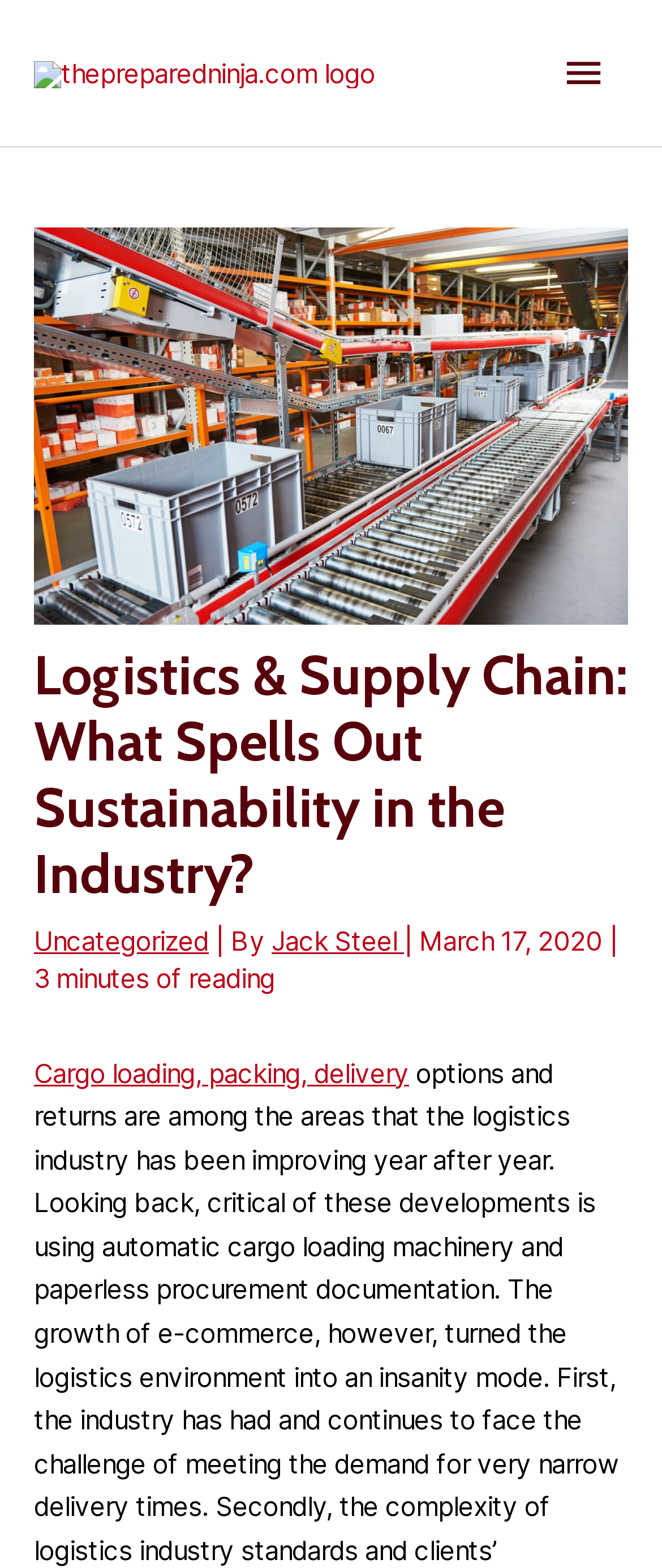What is the topic of the article?
Based on the visual information, provide a detailed and comprehensive answer.

The topic of the article is related to sustainability in the logistics industry, as indicated by the main heading 'Logistics & Supply Chain: What Spells Out Sustainability in the Industry?'. This suggests that the article discusses the importance of sustainability in the logistics sector.